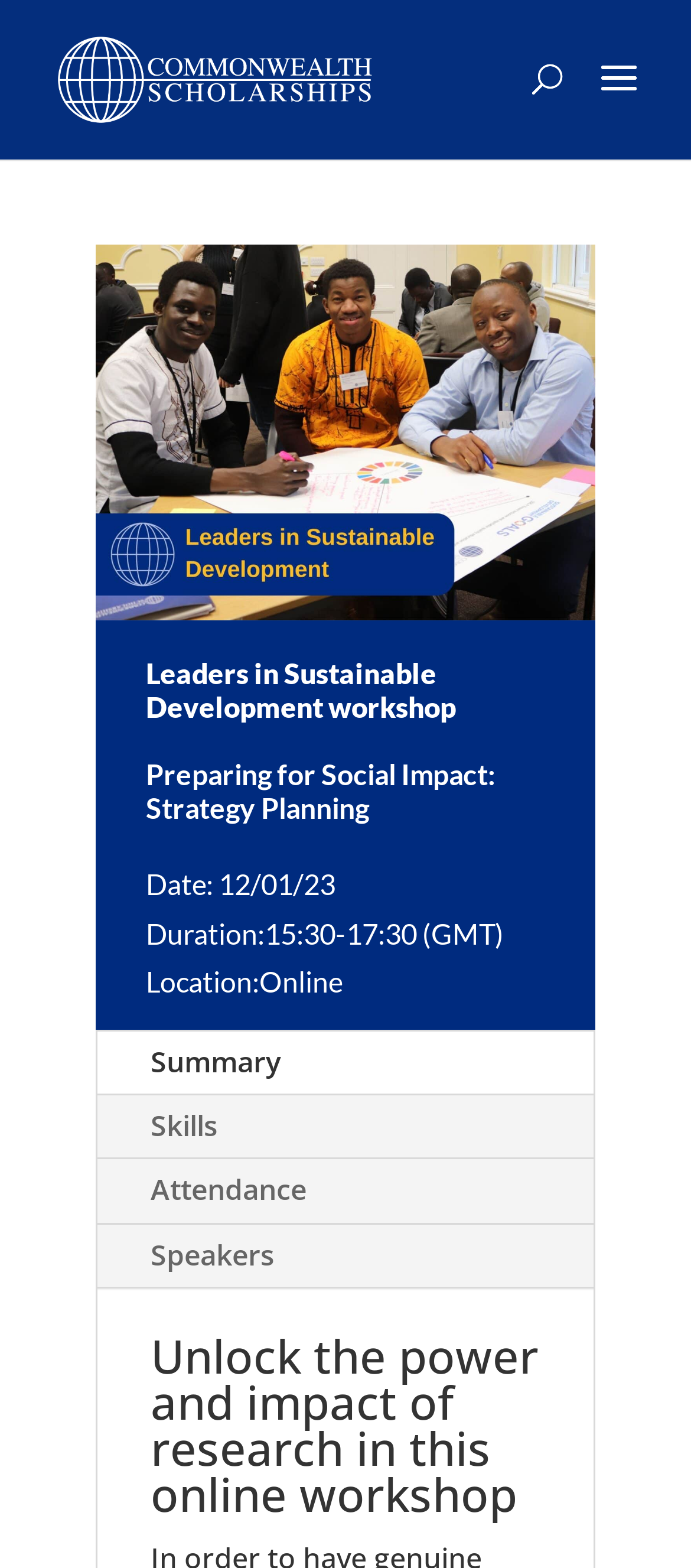Please give a one-word or short phrase response to the following question: 
How many people are in the image?

Three